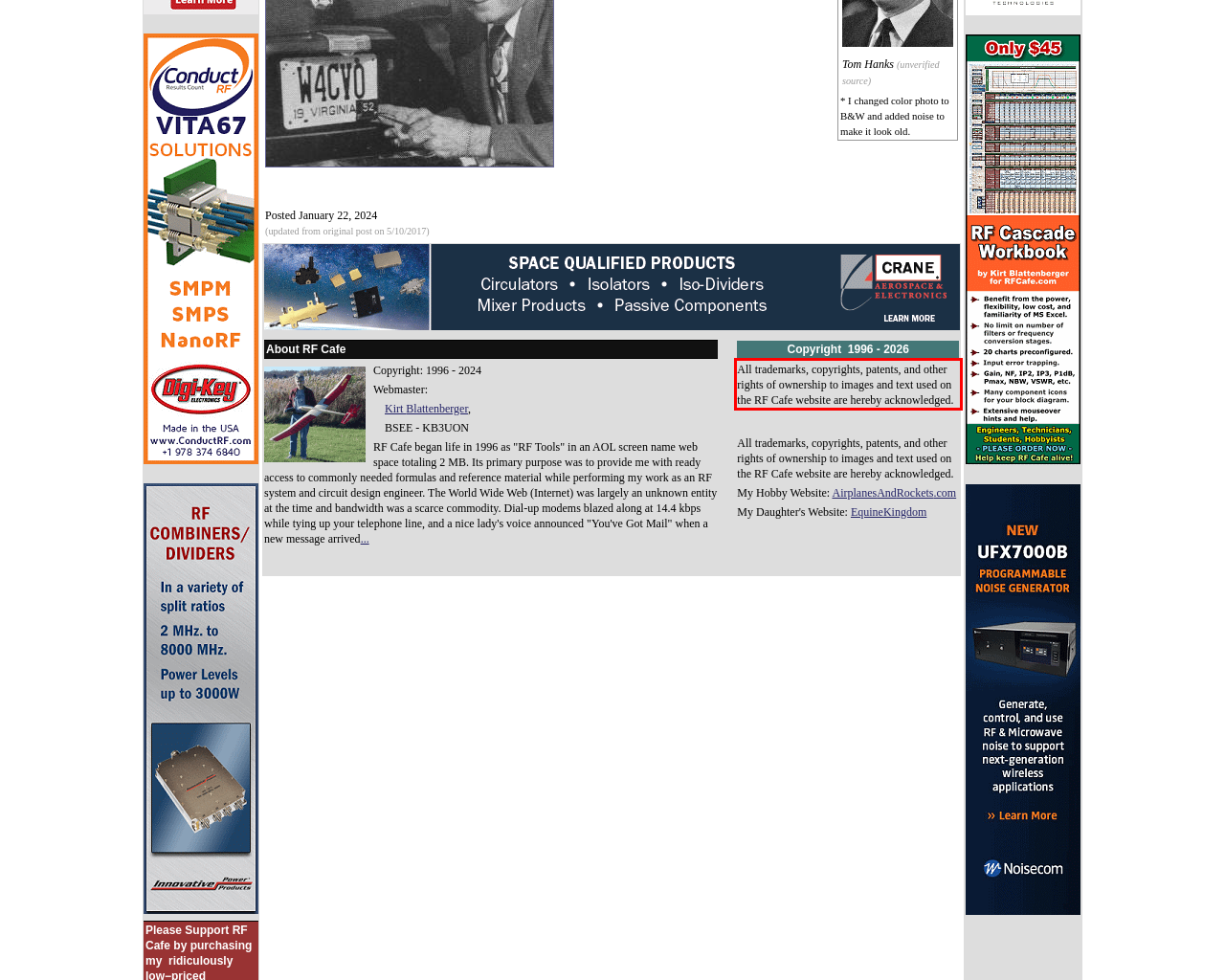There is a UI element on the webpage screenshot marked by a red bounding box. Extract and generate the text content from within this red box.

All trademarks, copyrights, patents, and other rights of ownership to images and text used on the RF Cafe website are hereby acknowledged.